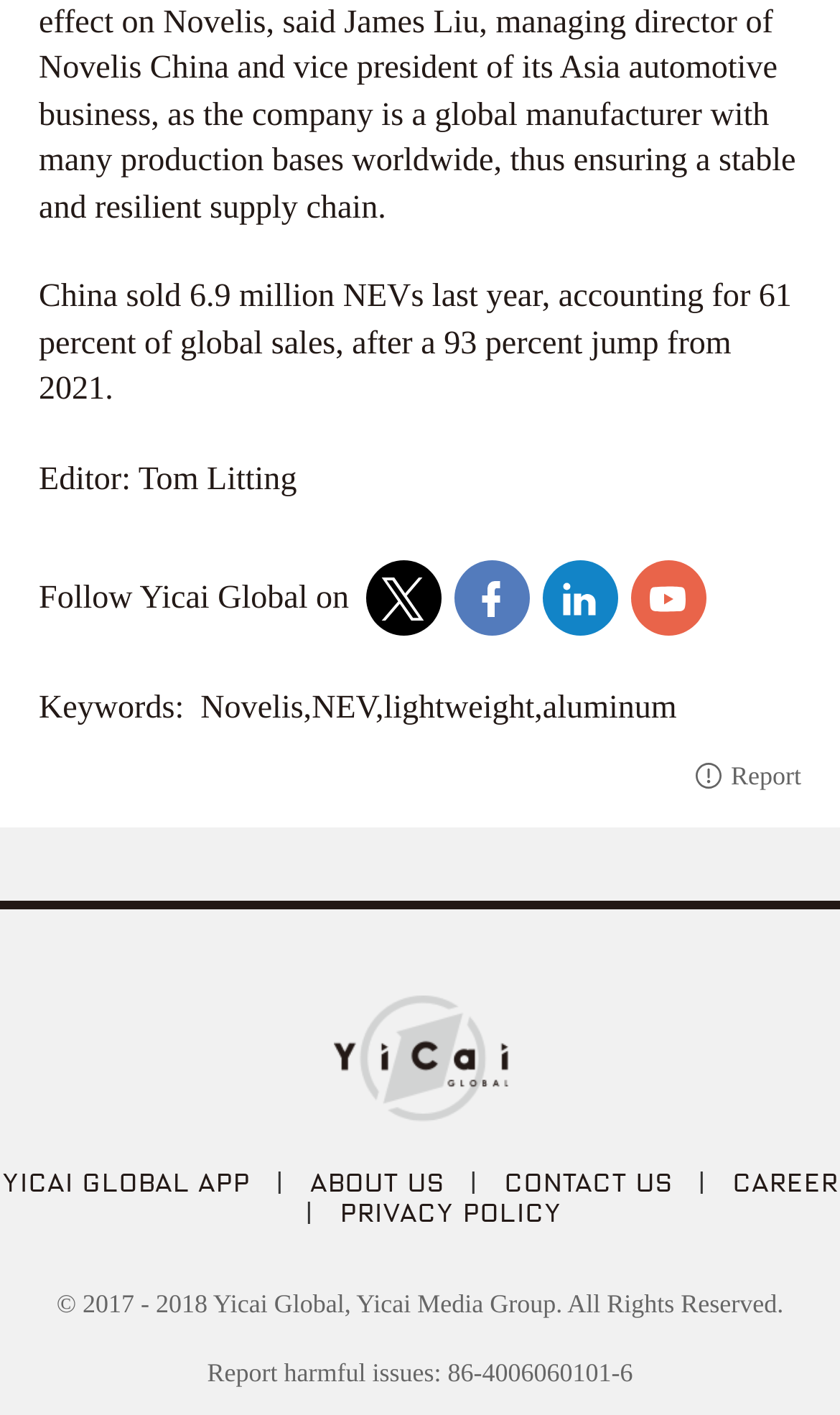Give a one-word or short phrase answer to the question: 
What are the social media platforms to follow Yicai Global?

Multiple platforms